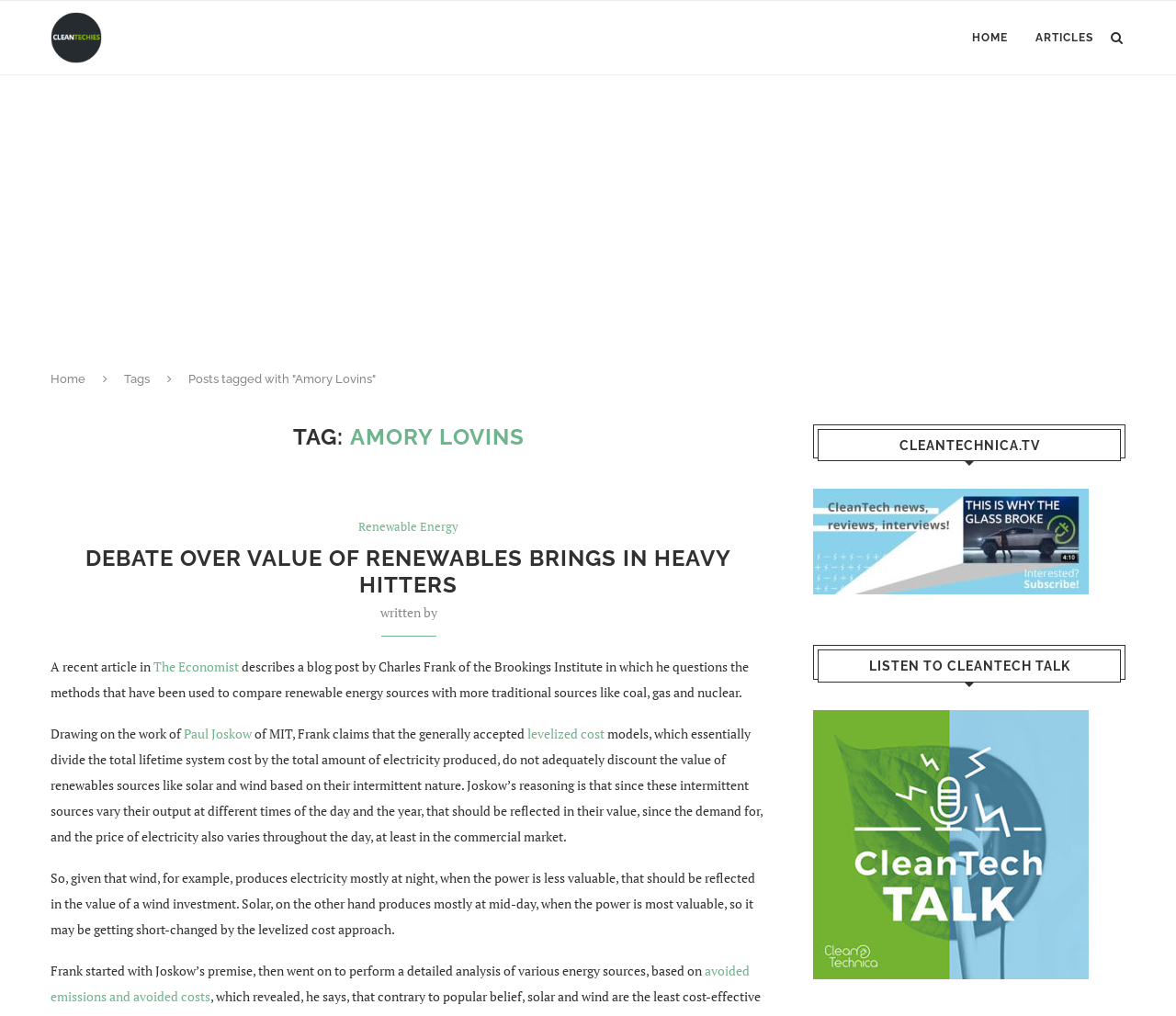Find the UI element described as: "parent_node: LISTEN TO CLEANTECH TALK" and predict its bounding box coordinates. Ensure the coordinates are four float numbers between 0 and 1, [left, top, right, bottom].

[0.691, 0.699, 0.926, 0.716]